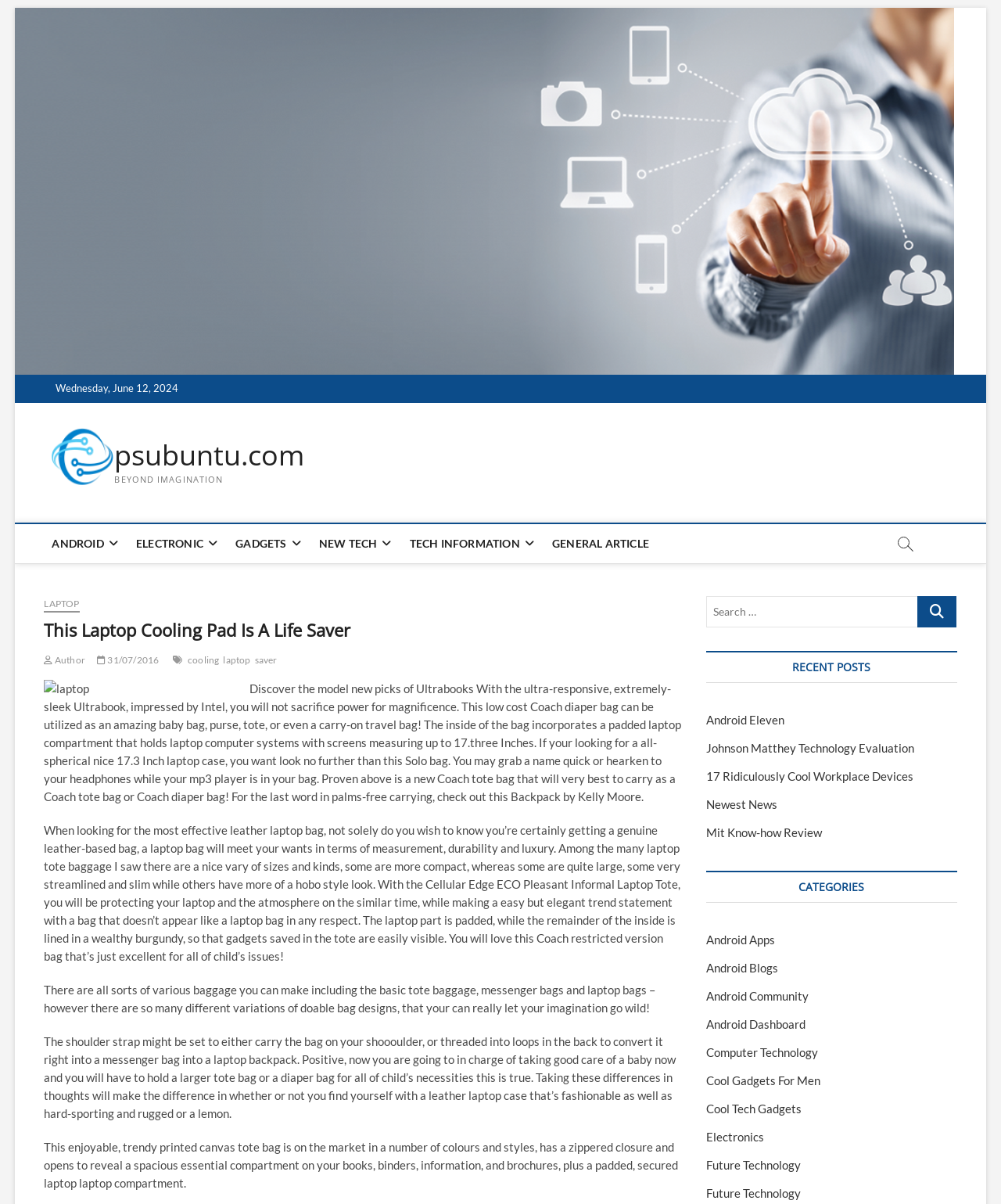Please provide a detailed answer to the question below by examining the image:
What is the function of the button with the '' icon?

The button with the '' icon is located next to the search box and is used to submit the search query, making it a search button.